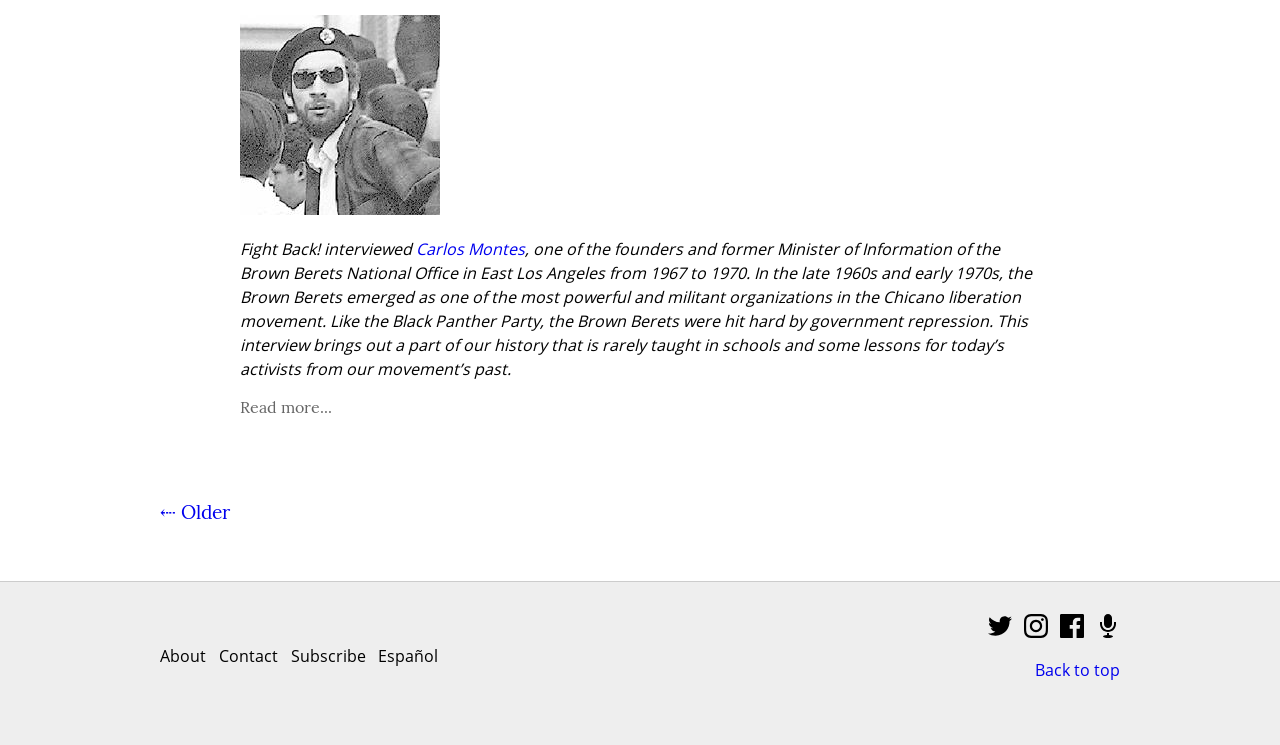Provide a one-word or short-phrase response to the question:
What is the name of the person in the image?

Carlos Montes